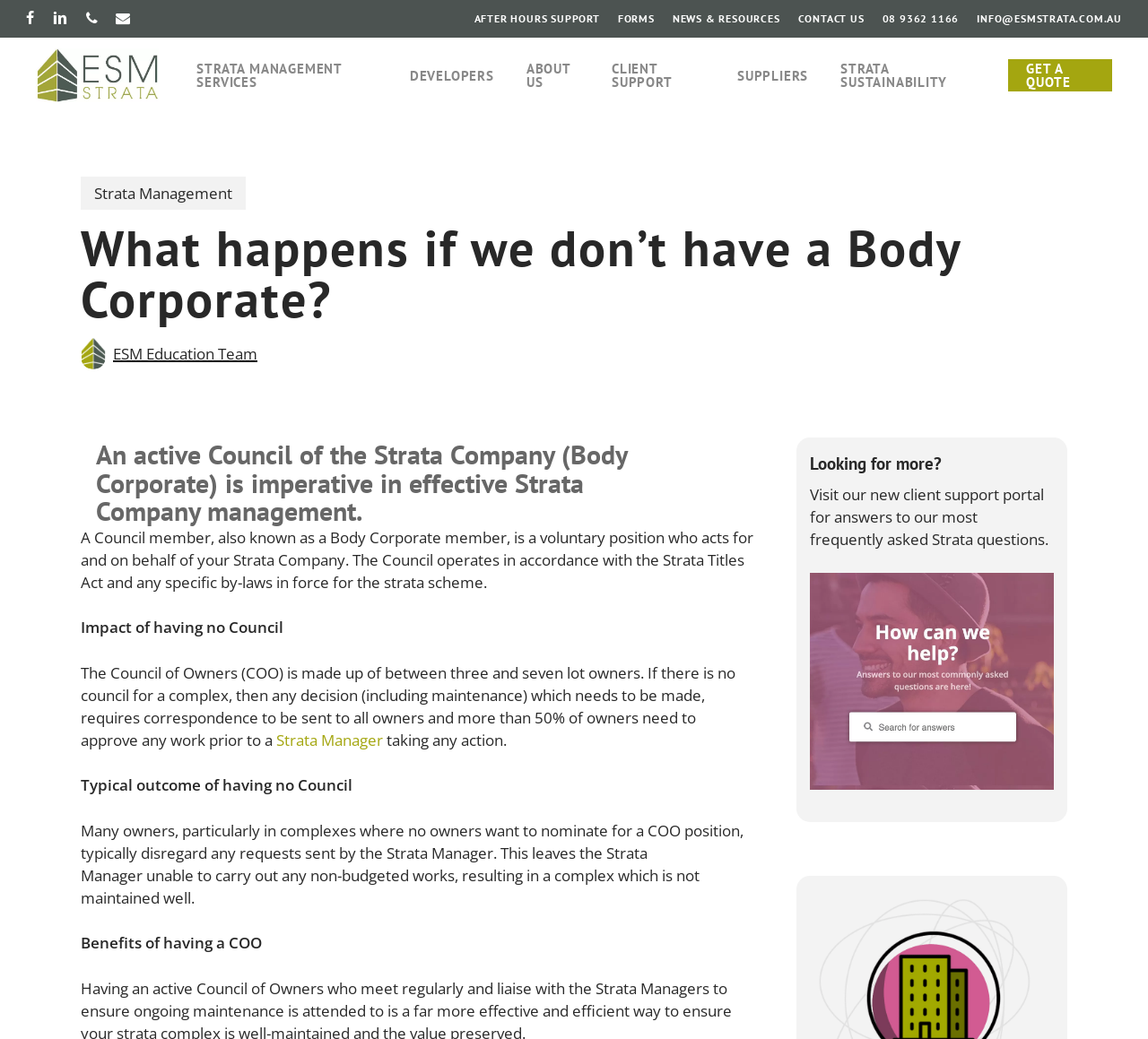Please identify and generate the text content of the webpage's main heading.

What happens if we don’t have a Body Corporate?